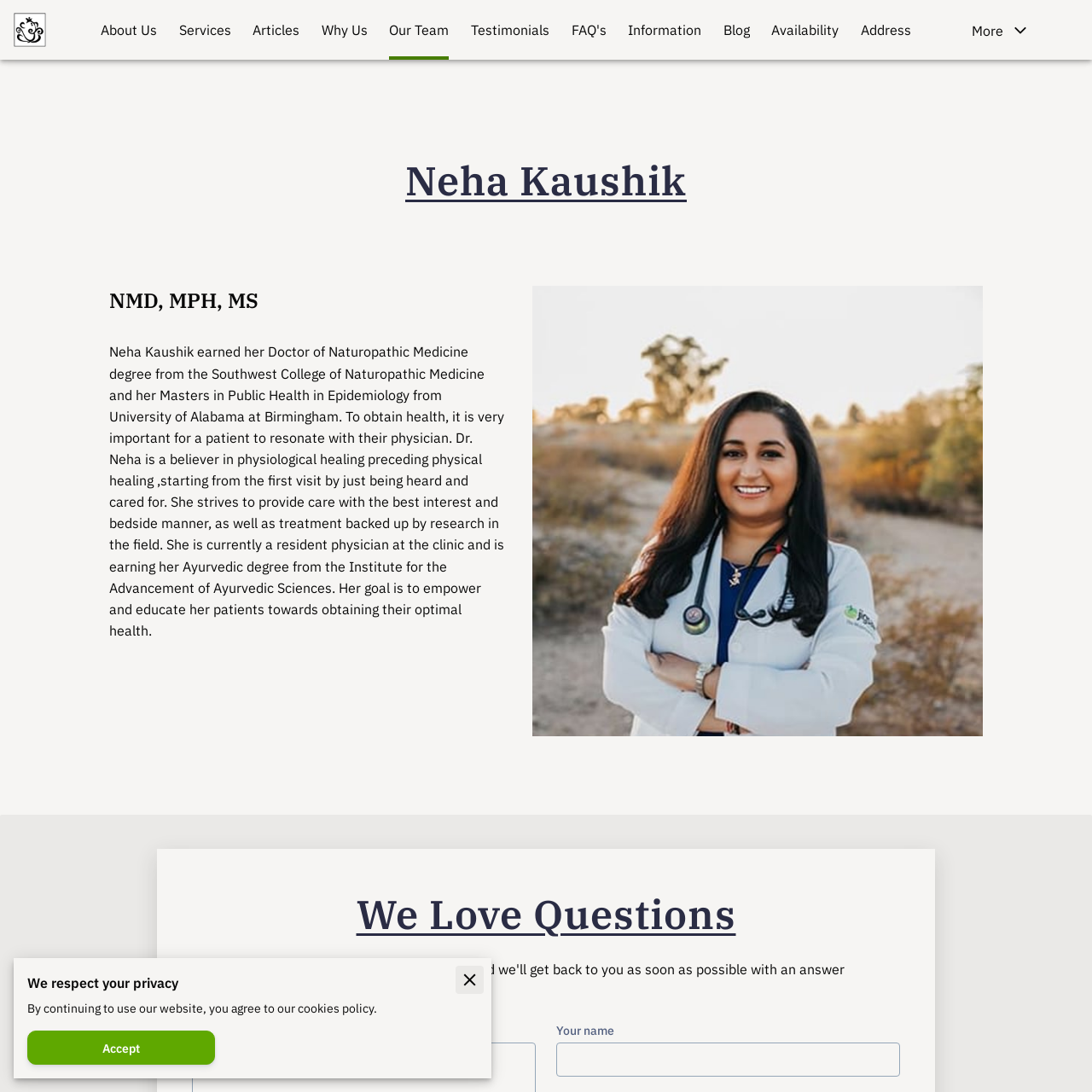From the webpage screenshot, predict the bounding box coordinates (top-left x, top-left y, bottom-right x, bottom-right y) for the UI element described here: parent_node: We respect your privacy

[0.417, 0.884, 0.443, 0.91]